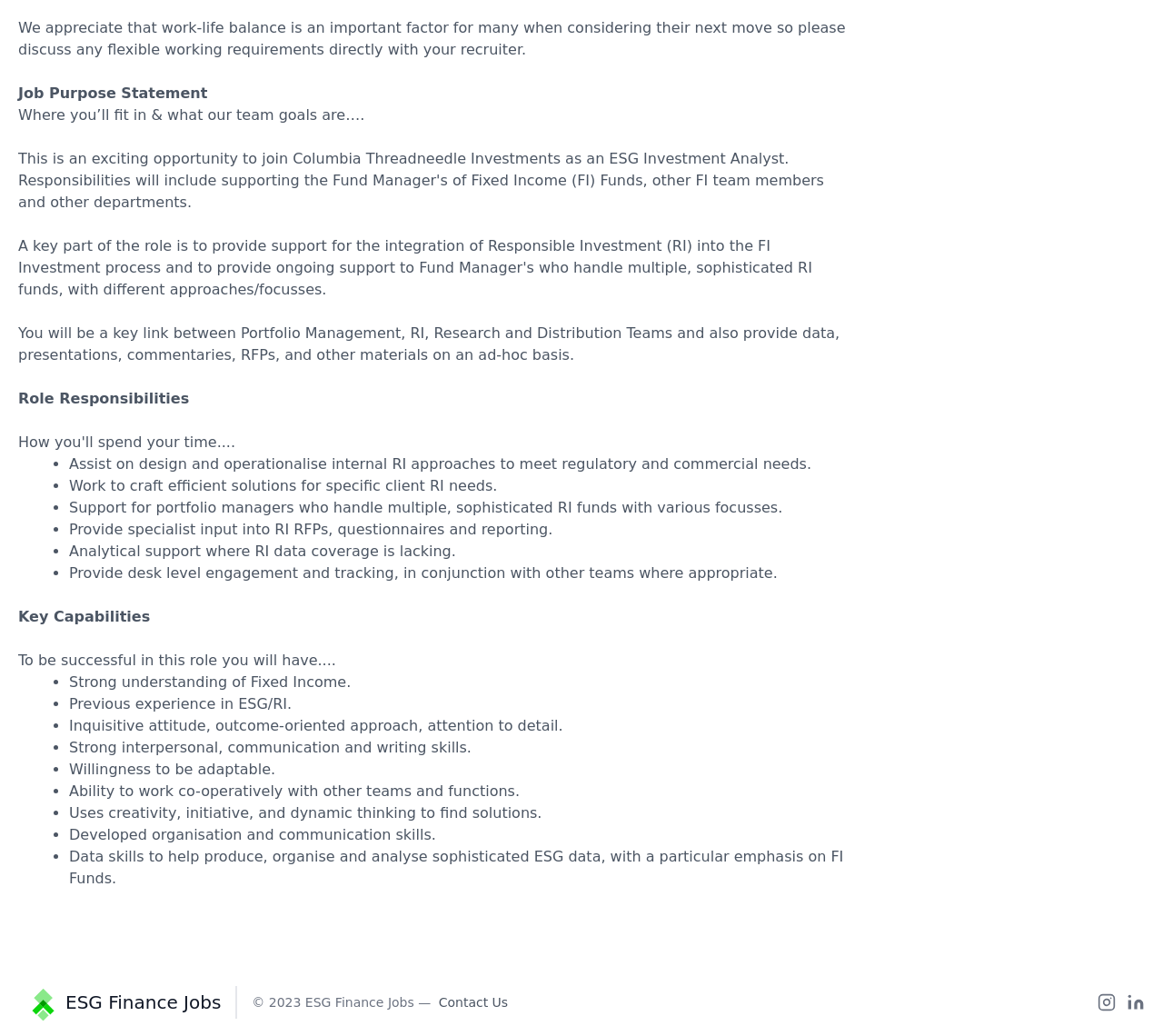Given the description of a UI element: "ESG Finance Jobs", identify the bounding box coordinates of the matching element in the webpage screenshot.

[0.016, 0.95, 0.19, 0.985]